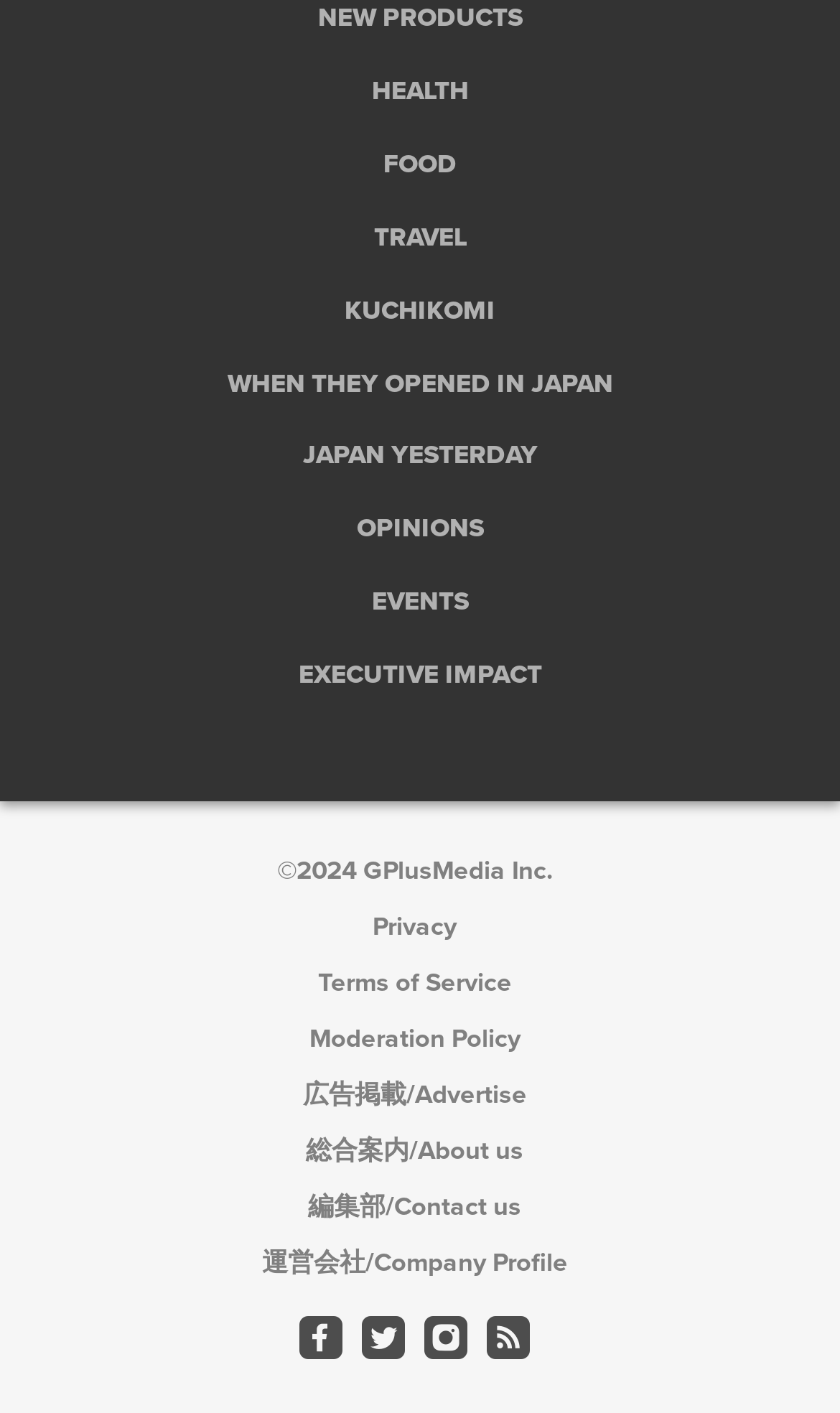Using the given description, provide the bounding box coordinates formatted as (top-left x, top-left y, bottom-right x, bottom-right y), with all values being floating point numbers between 0 and 1. Description: ©2024 GPlusMedia Inc.

[0.329, 0.605, 0.658, 0.627]